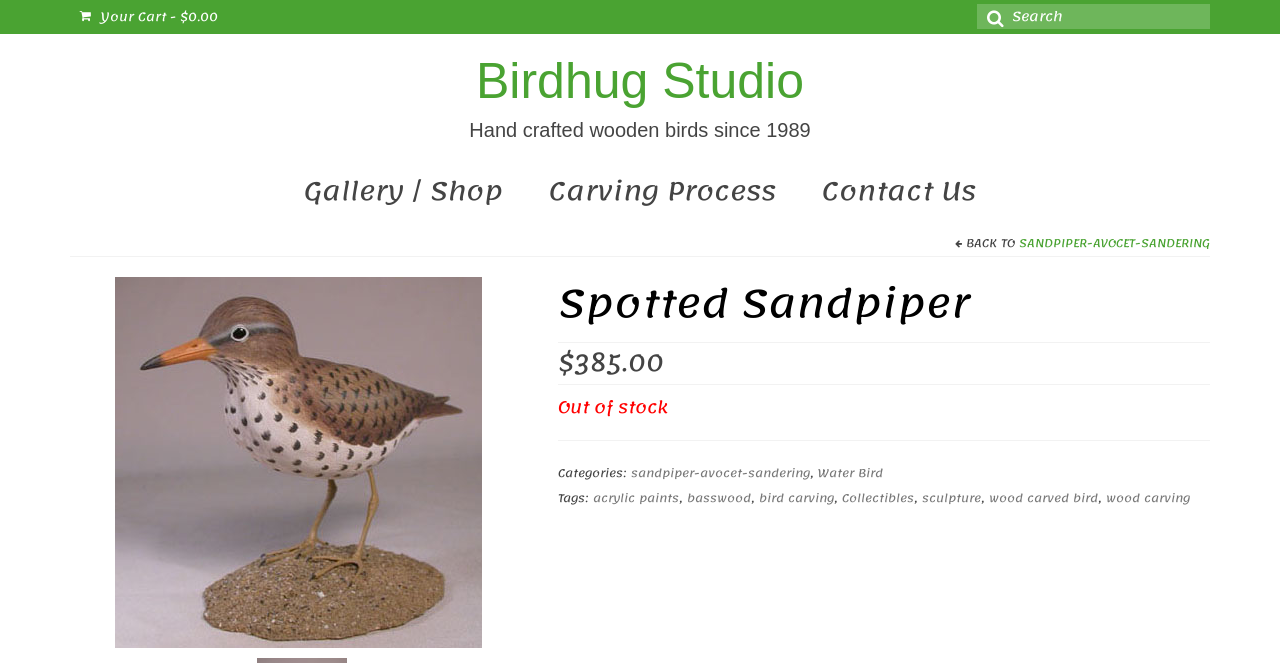Locate the coordinates of the bounding box for the clickable region that fulfills this instruction: "View the contact information".

[0.627, 0.25, 0.778, 0.326]